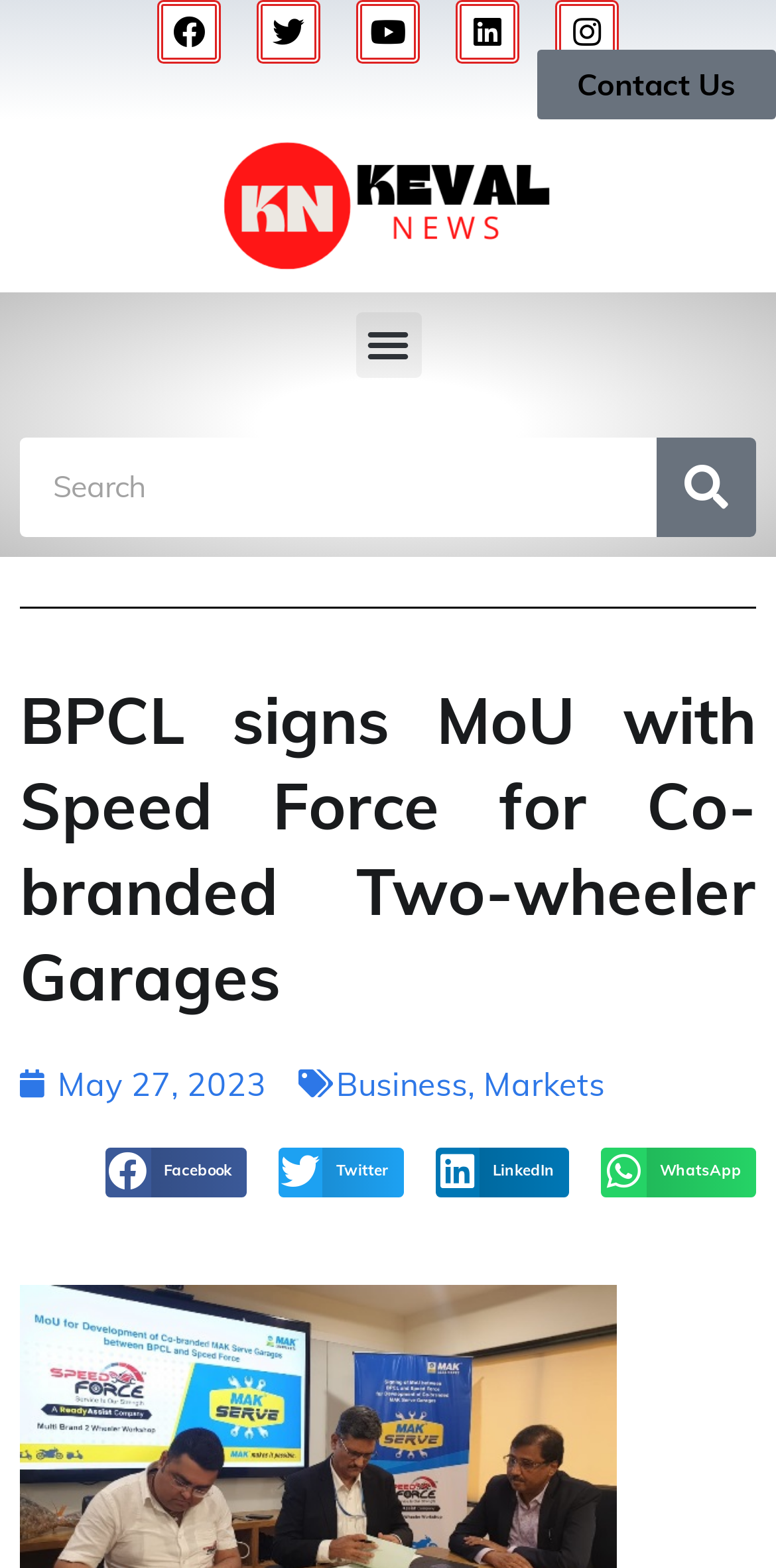Give a concise answer using only one word or phrase for this question:
What is the name of the news website?

KevalNews